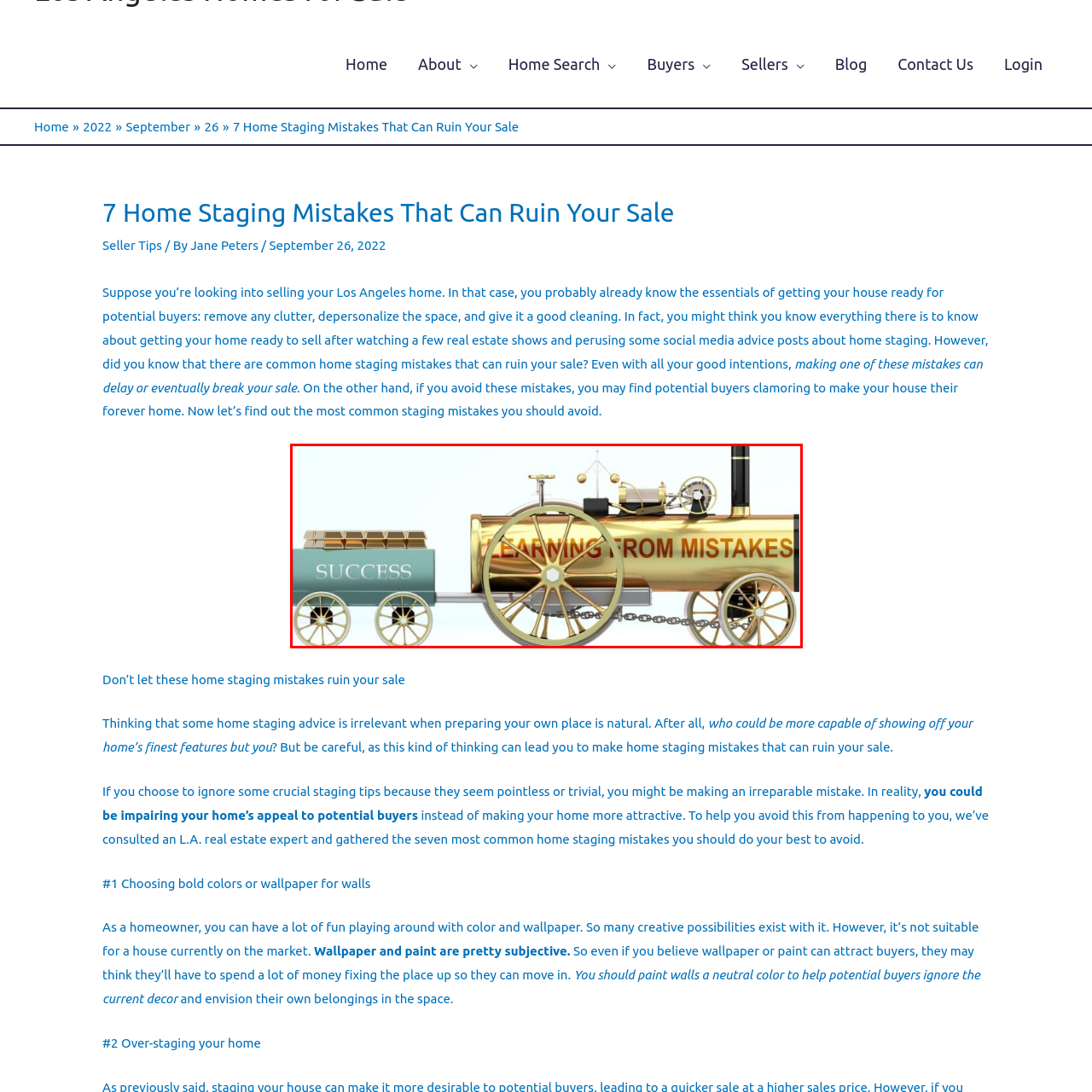Offer a detailed explanation of the scene within the red bounding box.

The image features a stylized steam train, symbolizing a journey of growth and learning. The locomotive is adorned with shiny, gold accents and prominently displays the phrase "LEARNING FROM MISTAKES" on its side, highlighting the importance of experience in achieving success. Connected to the train is a cart labeled "SUCCESS," which is filled with gold bars, representing the rewards that follow learning and overcoming challenges. The overall design conveys a motivational message about the value of learning through one's experiences, particularly in contexts such as home staging, where avoiding common pitfalls can lead to favorable outcomes in selling a property.